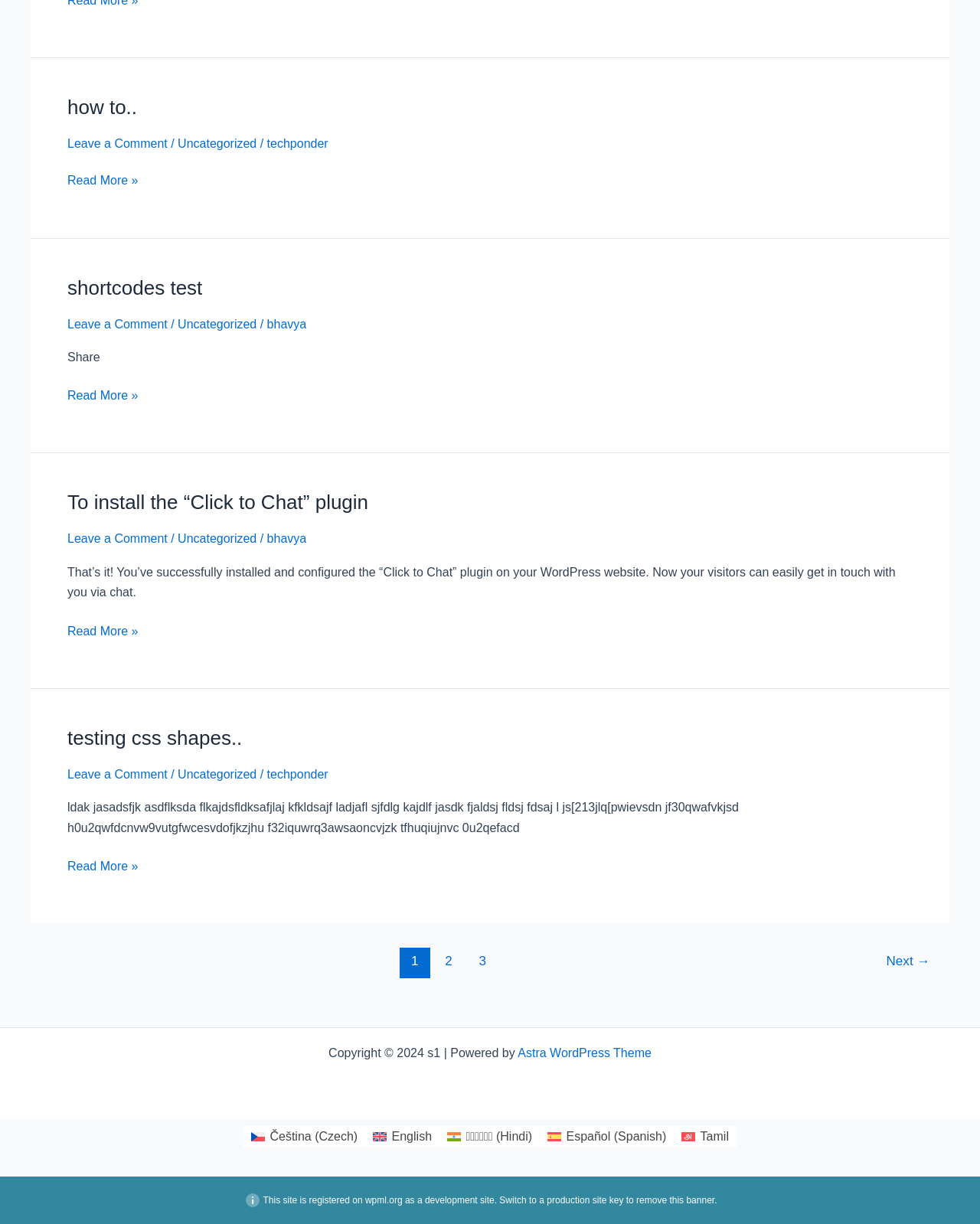Determine the bounding box coordinates of the UI element described by: "Leave a Comment".

[0.069, 0.627, 0.171, 0.638]